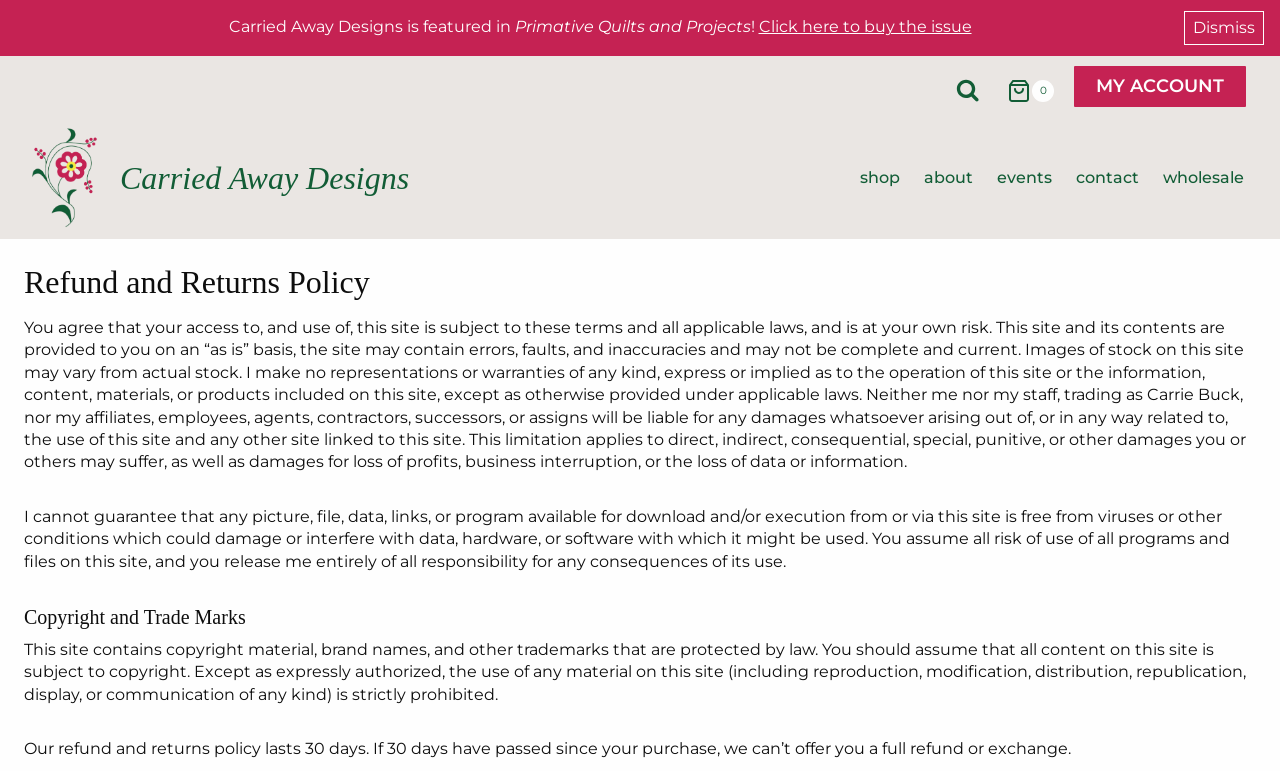Using the image as a reference, answer the following question in as much detail as possible:
What is the purpose of the 'View Search Form' button?

The 'View Search Form' button is located at the top-right corner of the webpage, and its purpose is to allow users to search for specific products or content on the website. When clicked, it will likely expand to reveal a search form where users can input their search queries.